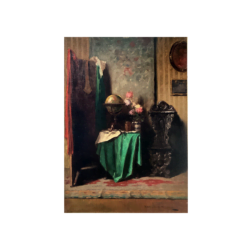Explain the contents of the image with as much detail as possible.

This image showcases a beautifully rendered still life by the artist Endre Kacz Komárom, titled "Room interior with flowers," created around 1920. The composition features a richly decorated interior with a verdant green tablecloth draped elegantly over a table, adorned with a globe and a vase filled with vibrant flowers, adding color and life to the scene. A screen or curtain in shades of red partially obscures the background, while the textured walls and subtle patterns enhance the intimate atmosphere of the room. The artwork highlights Kacz Komárom's attention to detail, capturing the interplay of light and shadow in this cozy yet sophisticated setting.